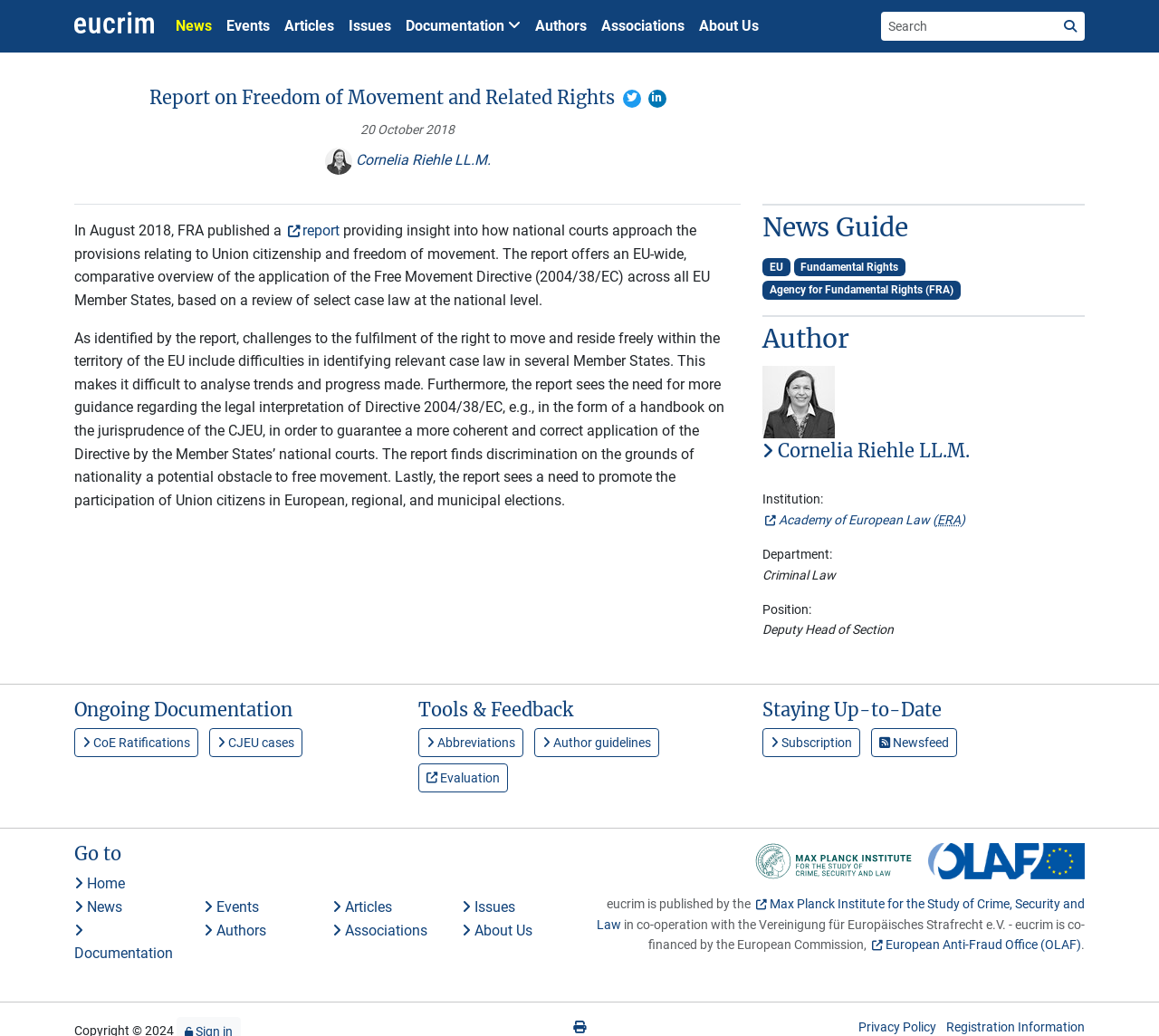Identify the bounding box coordinates of the region that should be clicked to execute the following instruction: "Subscribe".

[0.658, 0.703, 0.742, 0.731]